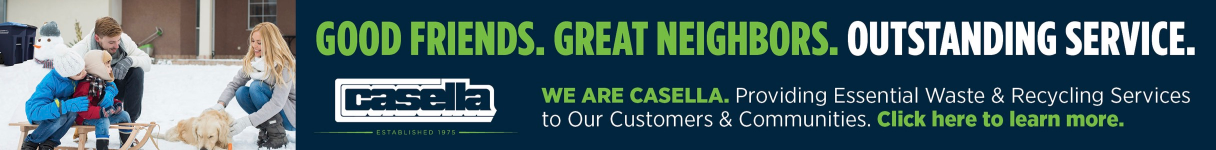Offer a detailed explanation of the image and its components.

The image features a warm and inviting winter scene depicting a family enjoying the outdoors in a snowy setting. In the foreground, two children are playing on a sled, while a friendly dog sits nearby, creating a sense of joy and companionship. The backdrop showcases a cozy home, suggesting a community atmosphere. Prominently displayed above the image is the tagline "GOOD FRIENDS. GREAT NEIGHBORS. OUTSTANDING SERVICE." along with the Casella logo, emphasizing their commitment to providing essential waste and recycling services. The overall composition reflects a spirit of community, family, and the enjoyment of winter activities.